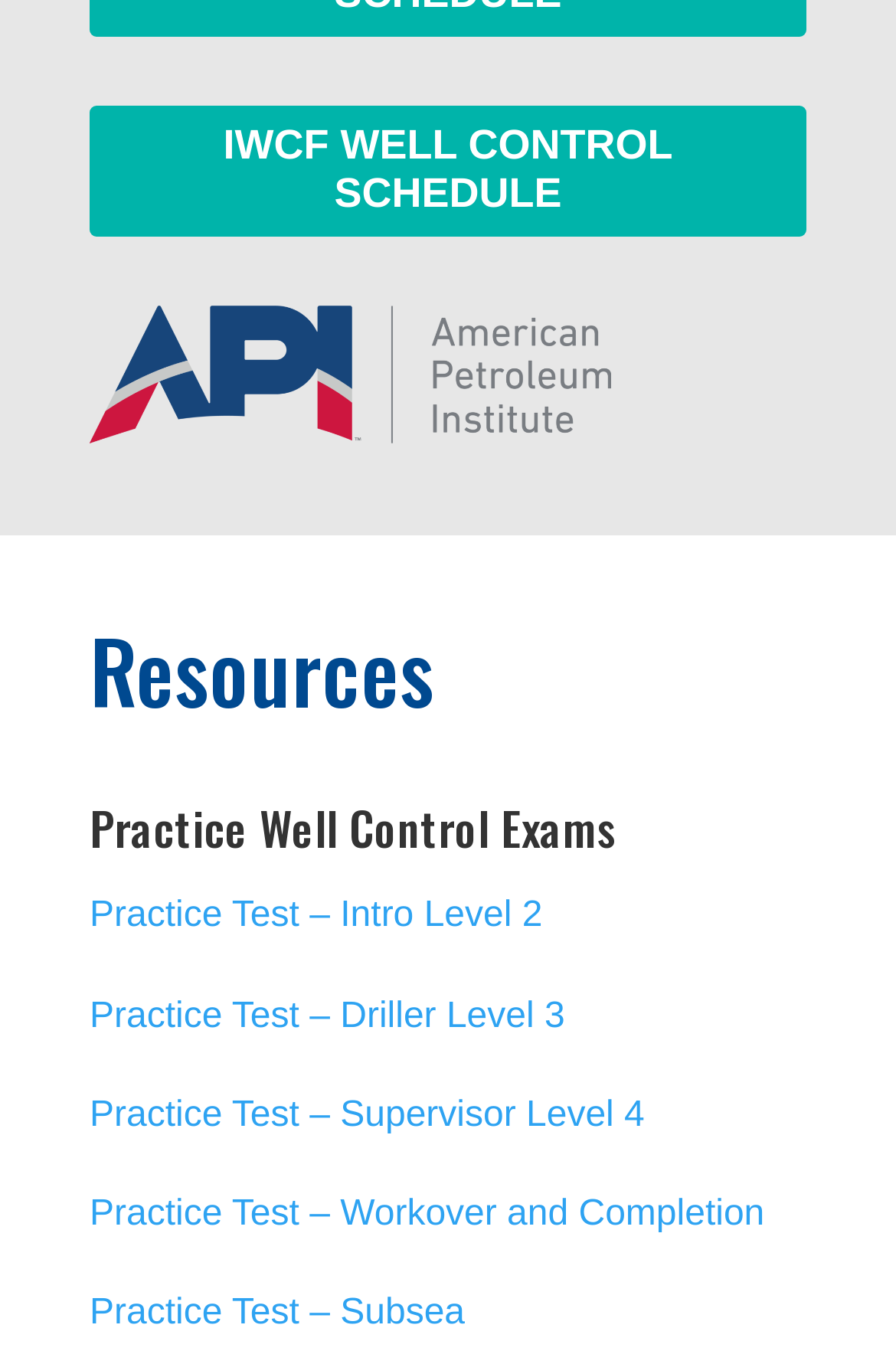Using the webpage screenshot, locate the HTML element that fits the following description and provide its bounding box: "visit our Practitioner Portal".

None